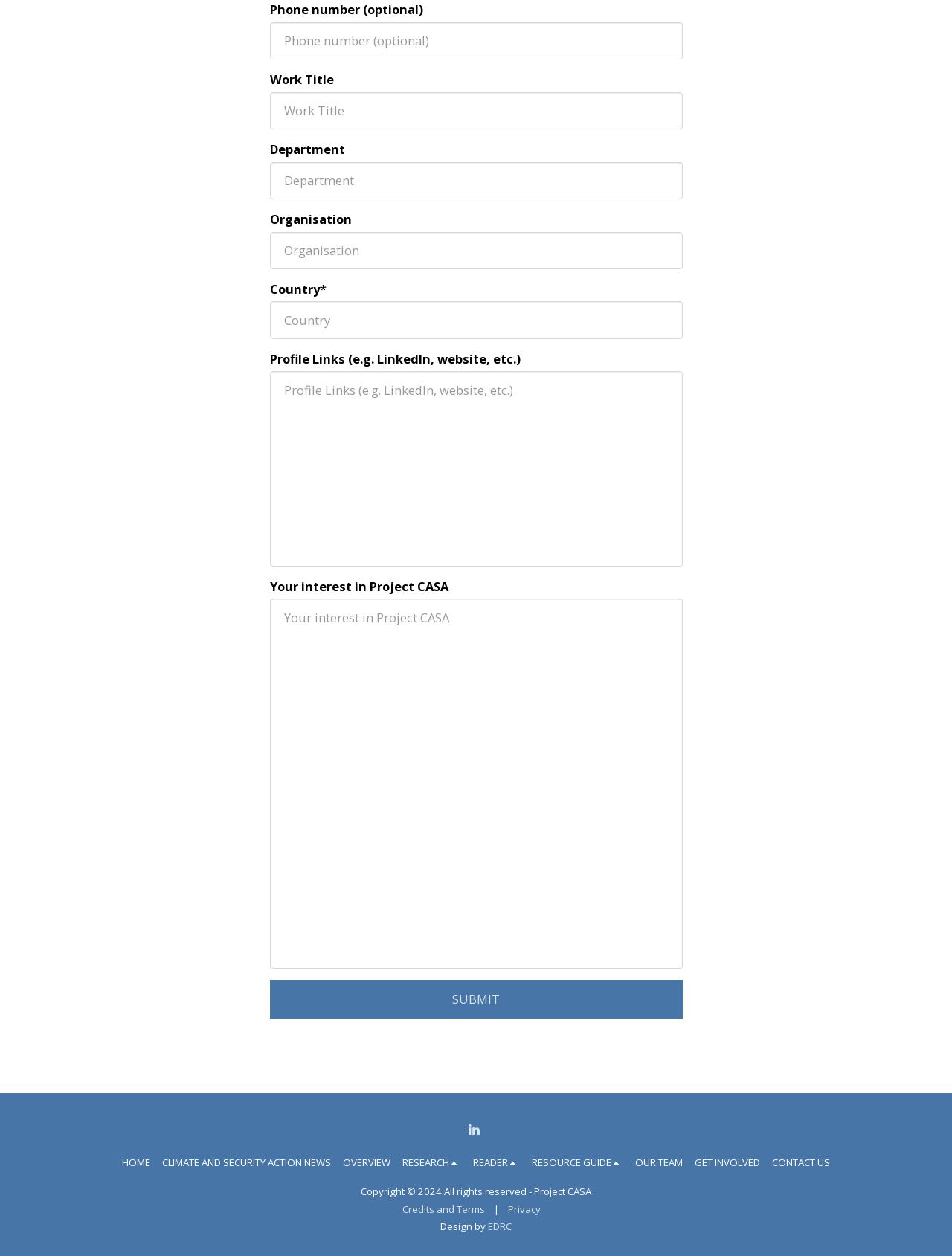Find the coordinates for the bounding box of the element with this description: "Associates".

None